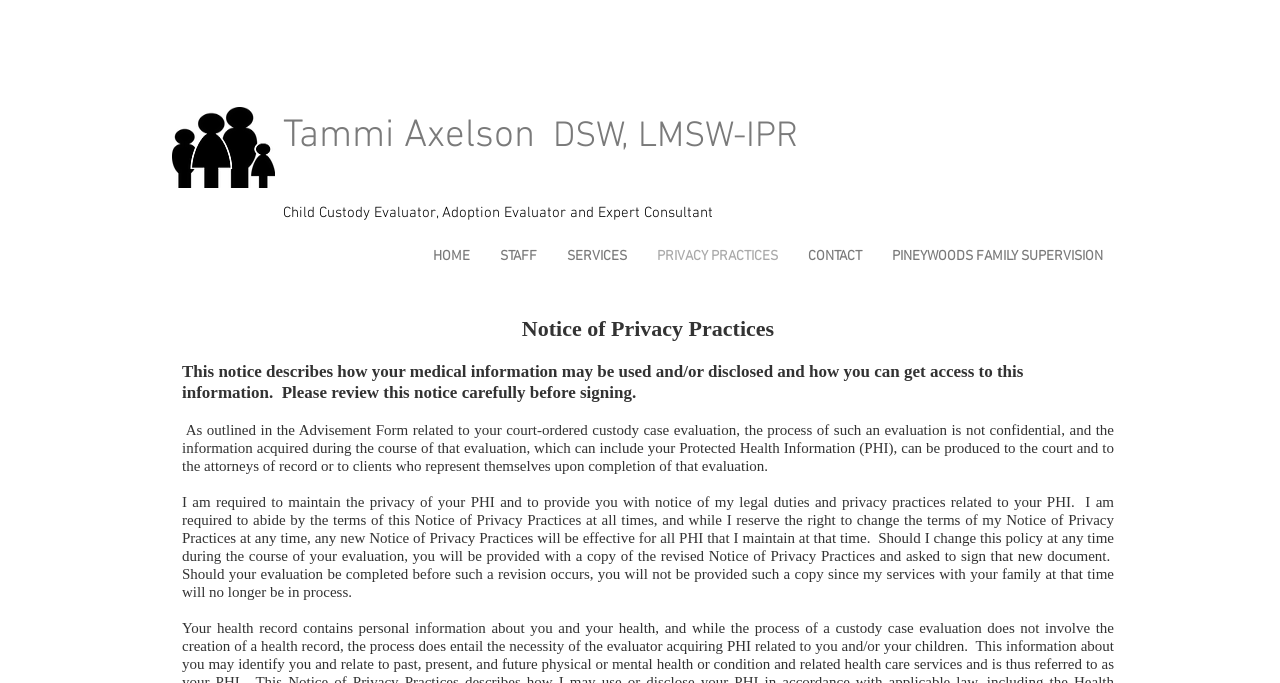Determine the primary headline of the webpage.

Tammi Axelson  DSW, LMSW-IPR